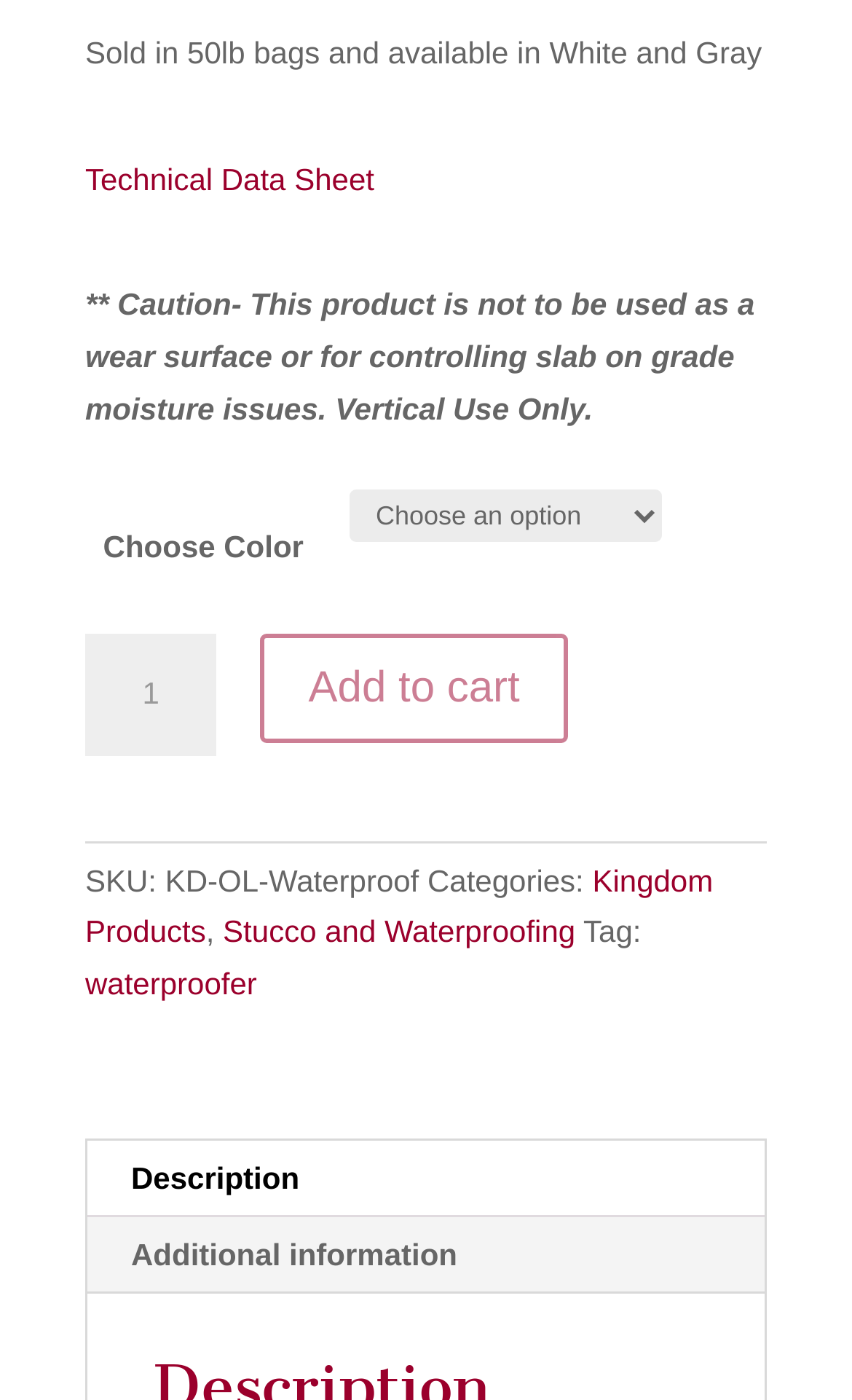Can you find the bounding box coordinates for the element that needs to be clicked to execute this instruction: "Select the 'Description' tab"? The coordinates should be given as four float numbers between 0 and 1, i.e., [left, top, right, bottom].

[0.097, 0.815, 0.903, 0.869]